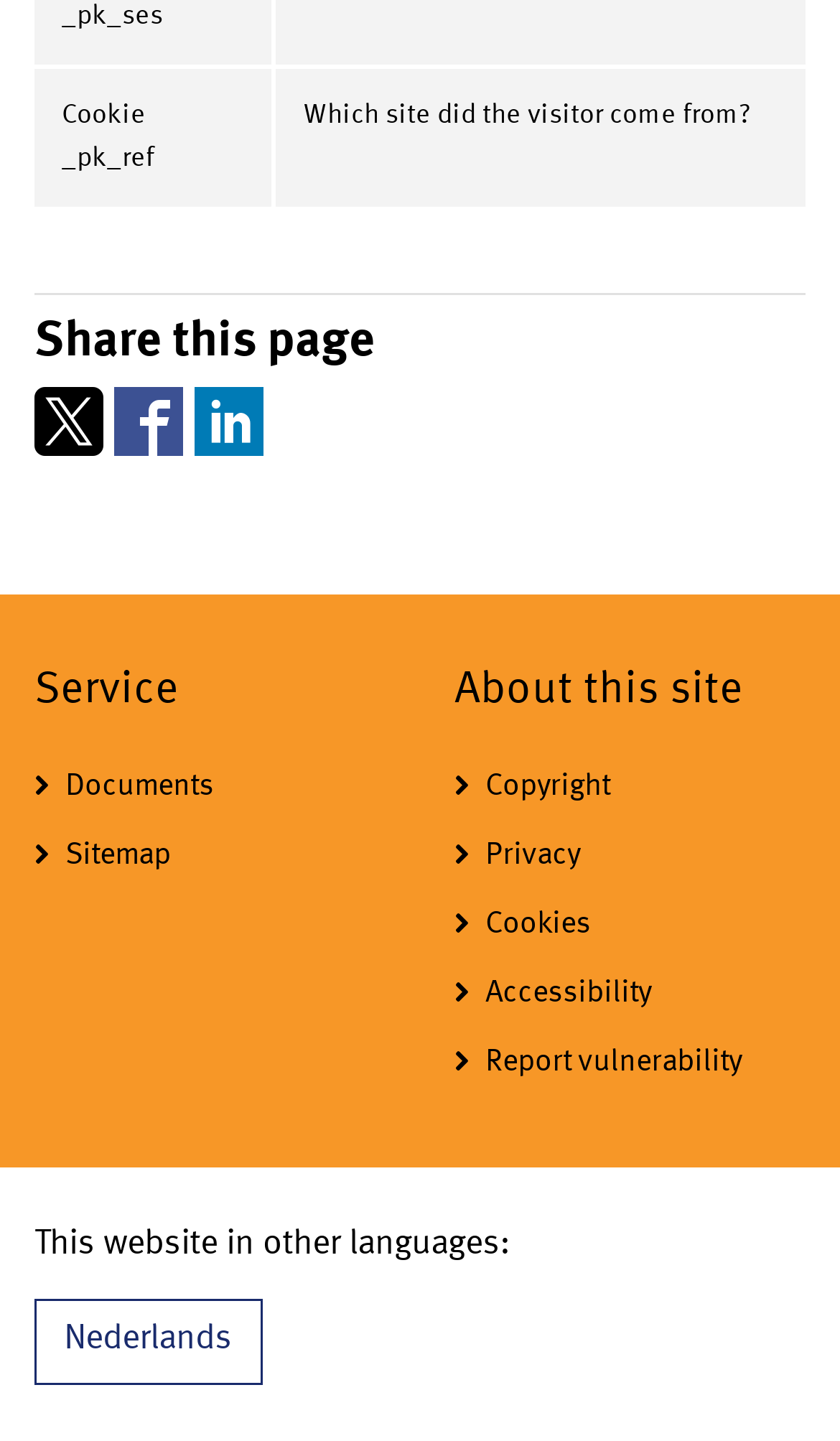Given the element description, predict the bounding box coordinates in the format (top-left x, top-left y, bottom-right x, bottom-right y), using floating point numbers between 0 and 1: Copyright

[0.541, 0.523, 0.959, 0.571]